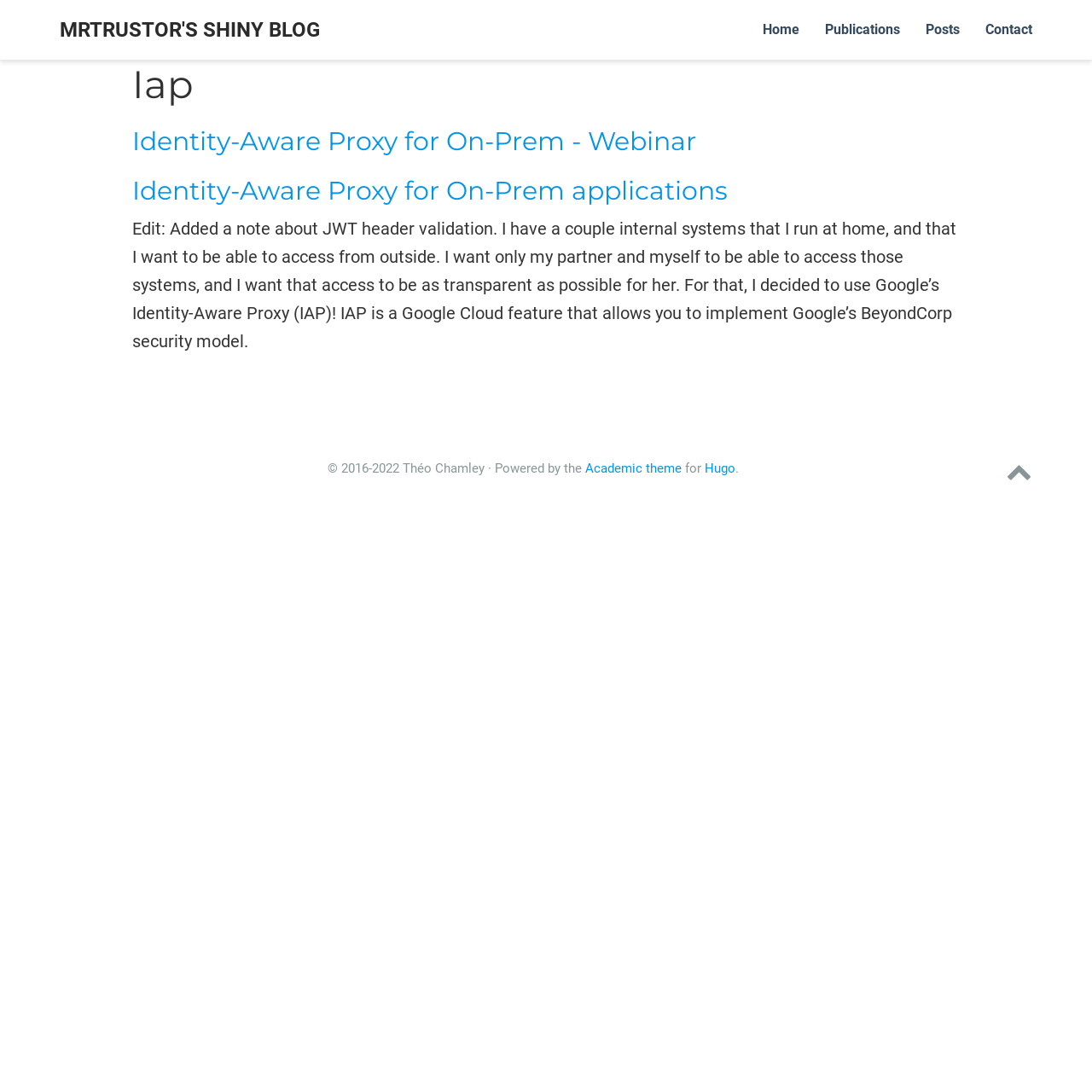Determine the bounding box coordinates for the UI element matching this description: "Identity-Aware Proxy for On-Prem applications".

[0.121, 0.16, 0.666, 0.189]